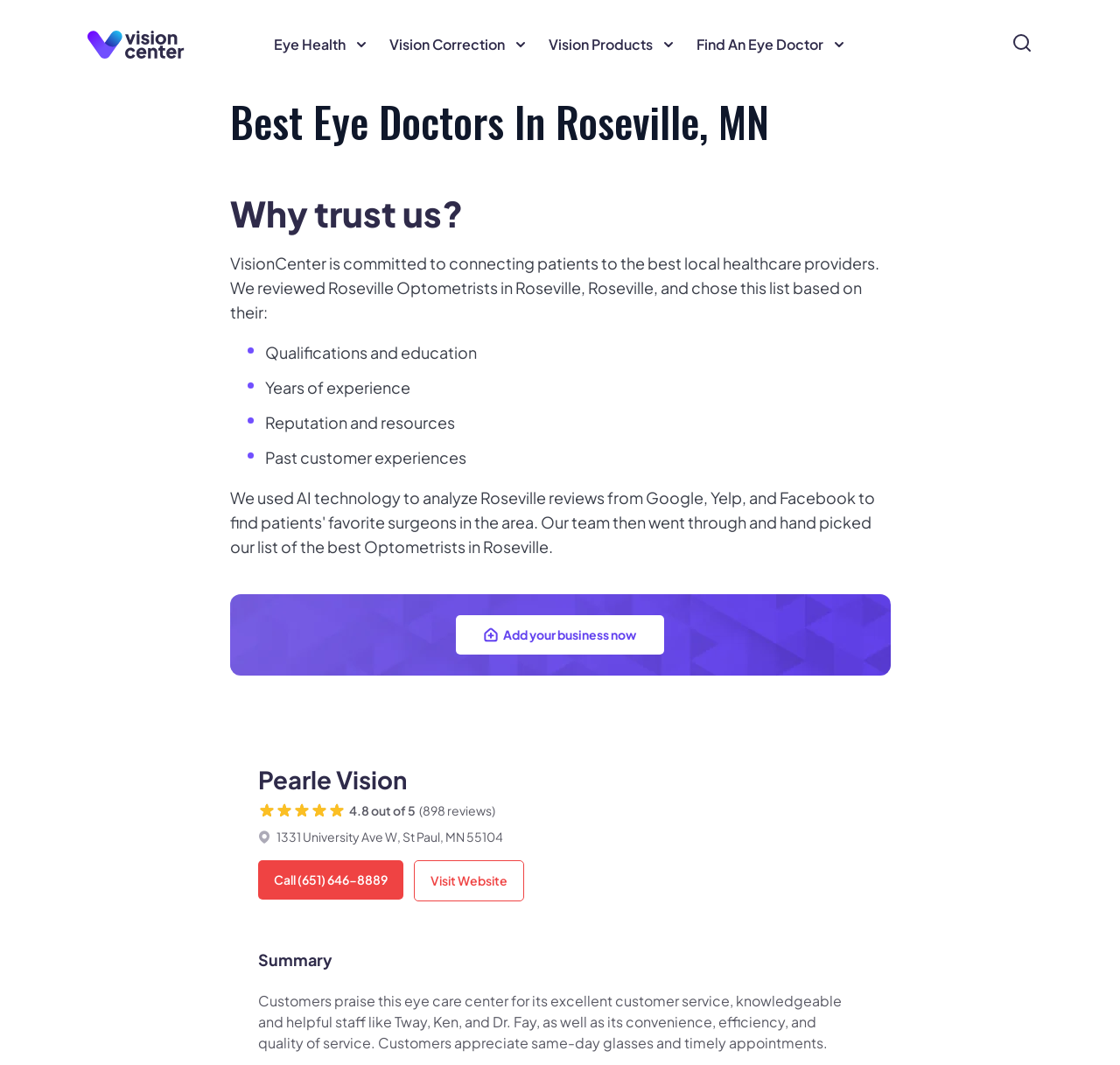Please pinpoint the bounding box coordinates for the region I should click to adhere to this instruction: "Click on Eye anatomy".

[0.154, 0.084, 0.222, 0.098]